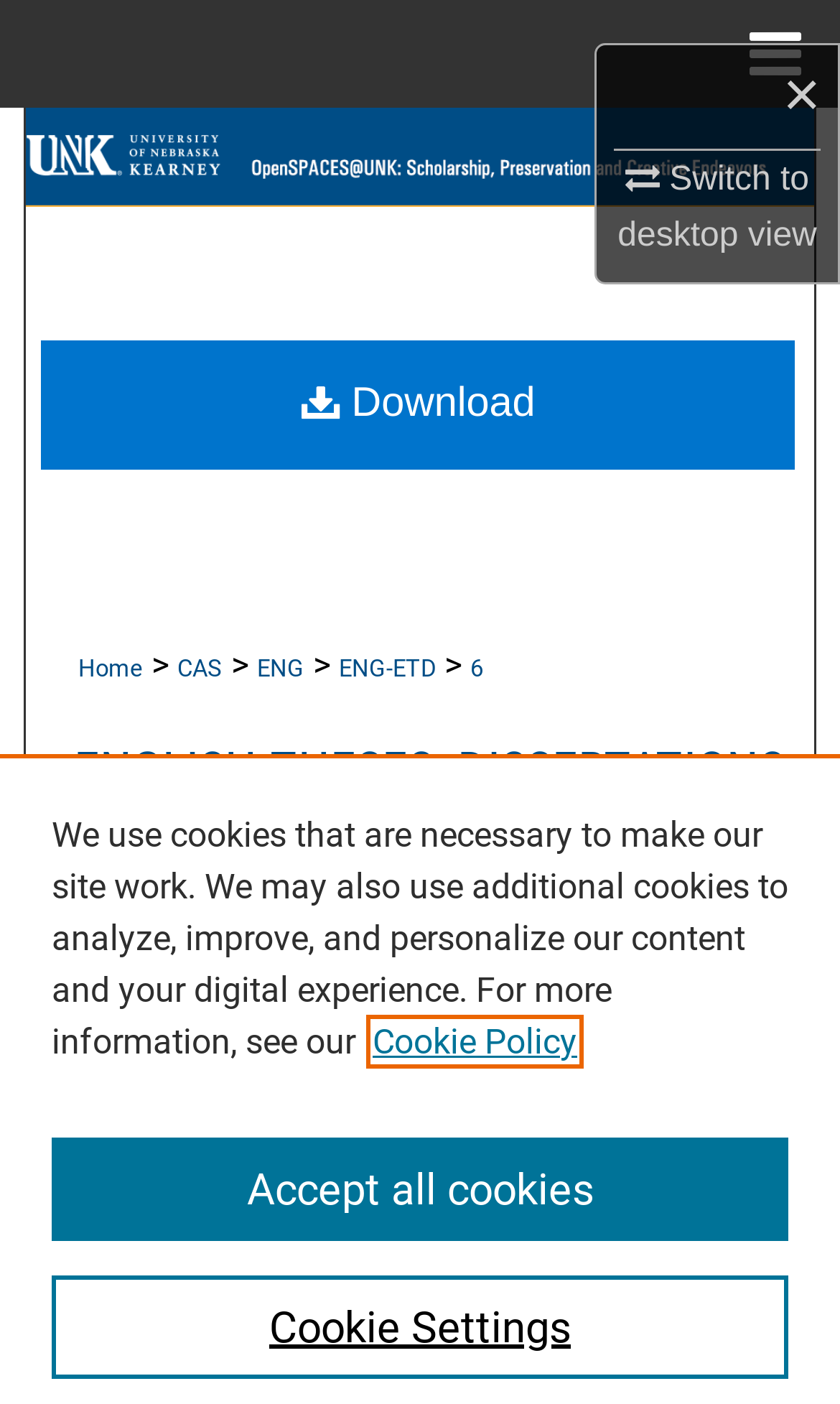How many links are in the breadcrumb navigation?
Using the image provided, answer with just one word or phrase.

5